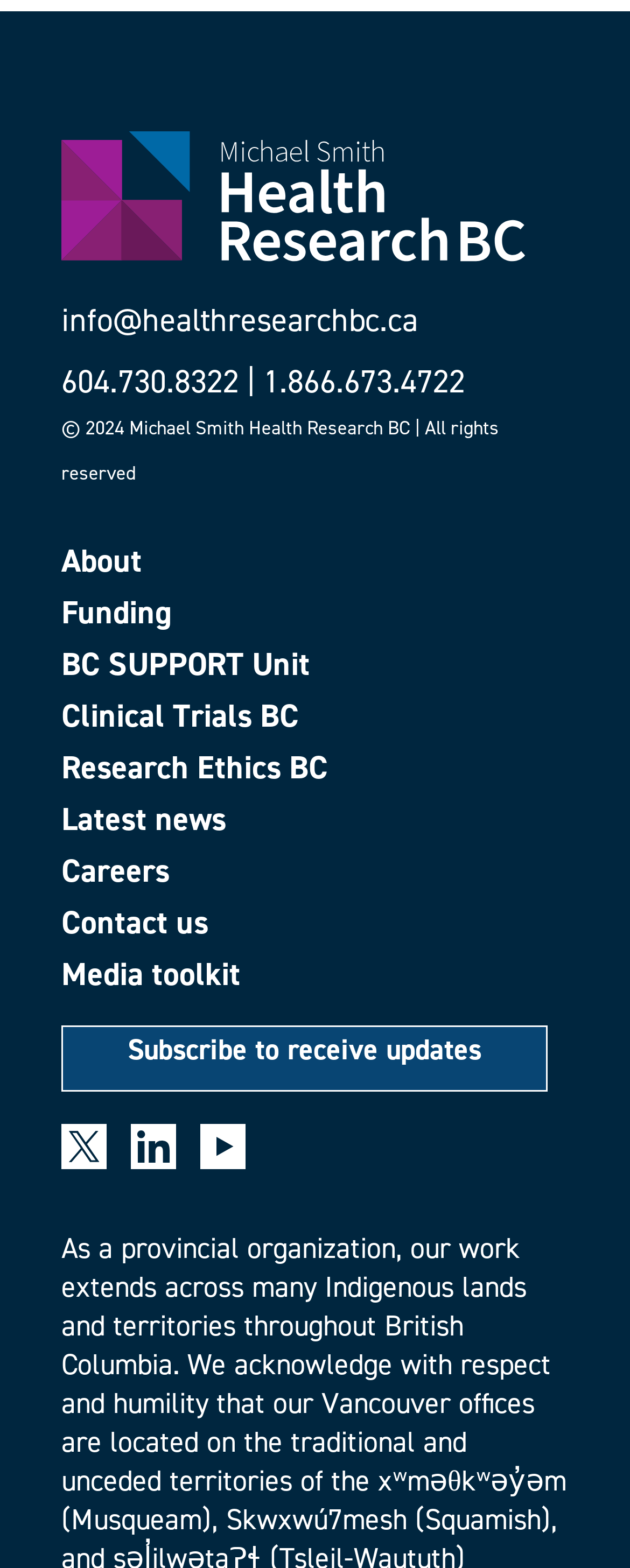What is the year of copyright mentioned?
Please respond to the question with a detailed and well-explained answer.

The year of copyright is found in the static text element with the bounding box coordinates [0.097, 0.265, 0.792, 0.31], which is located near the bottom of the webpage.